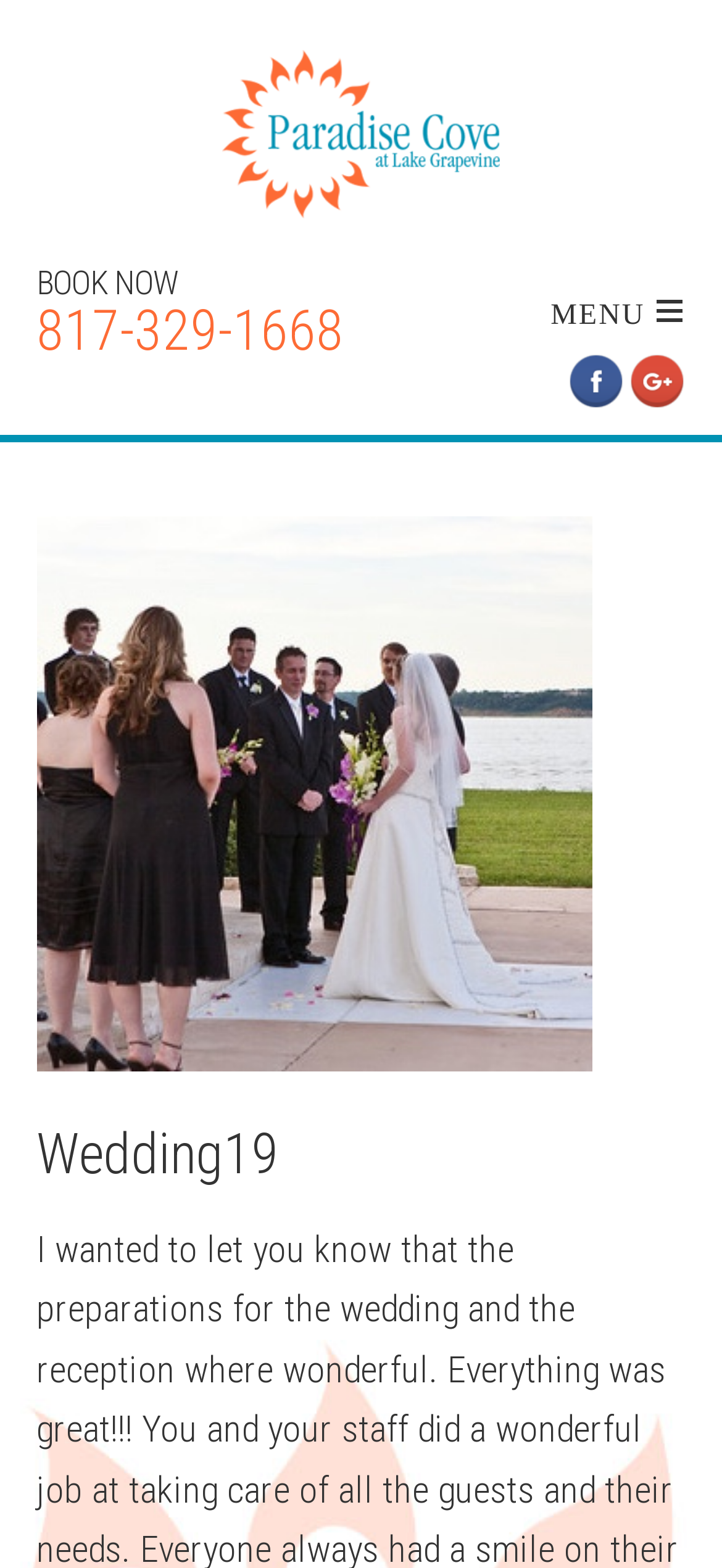Provide a short answer to the following question with just one word or phrase: Is there an option to book now?

Yes